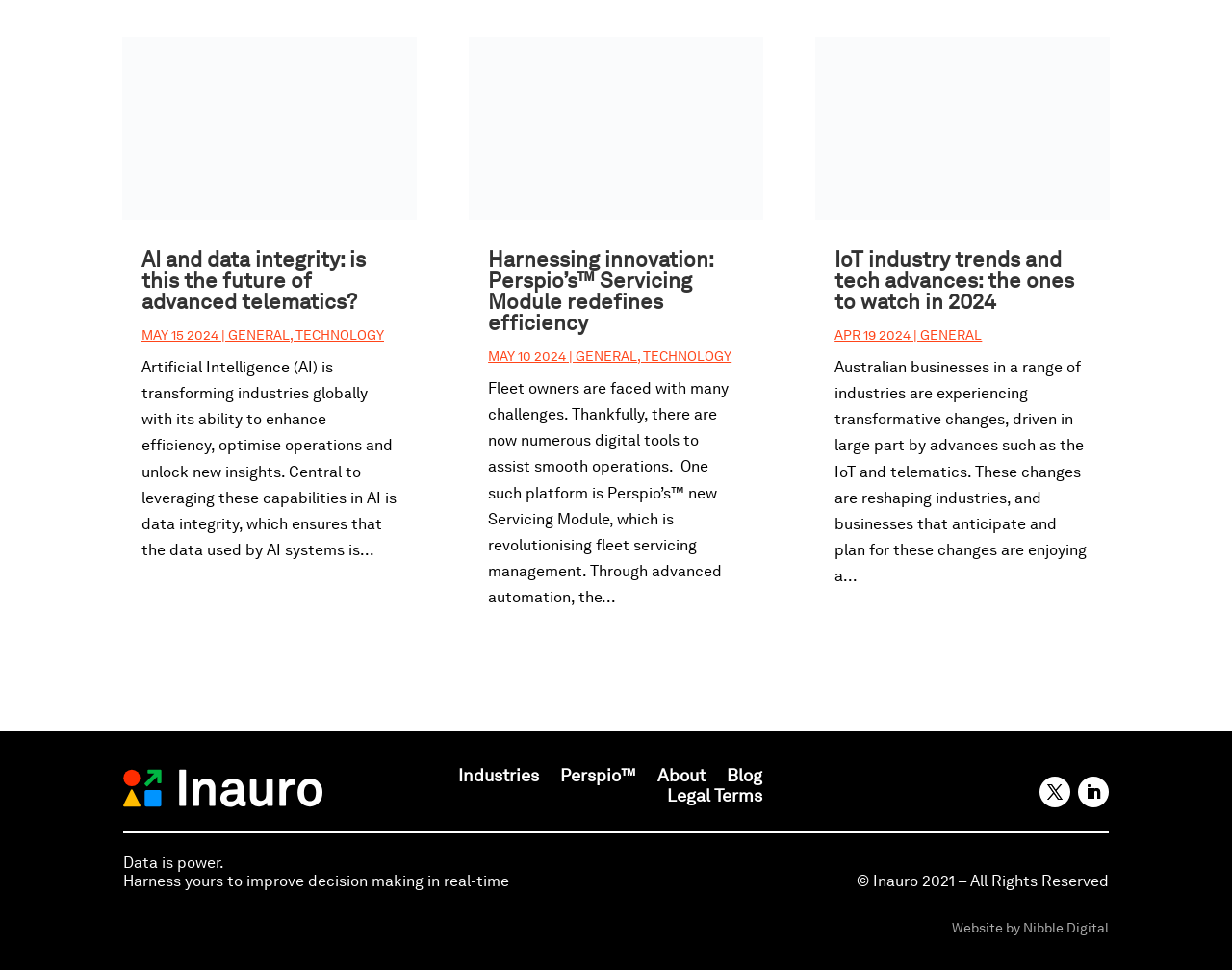Provide a brief response to the question below using a single word or phrase: 
What is the name of the platform mentioned in the second article?

Perspio's Servicing Module